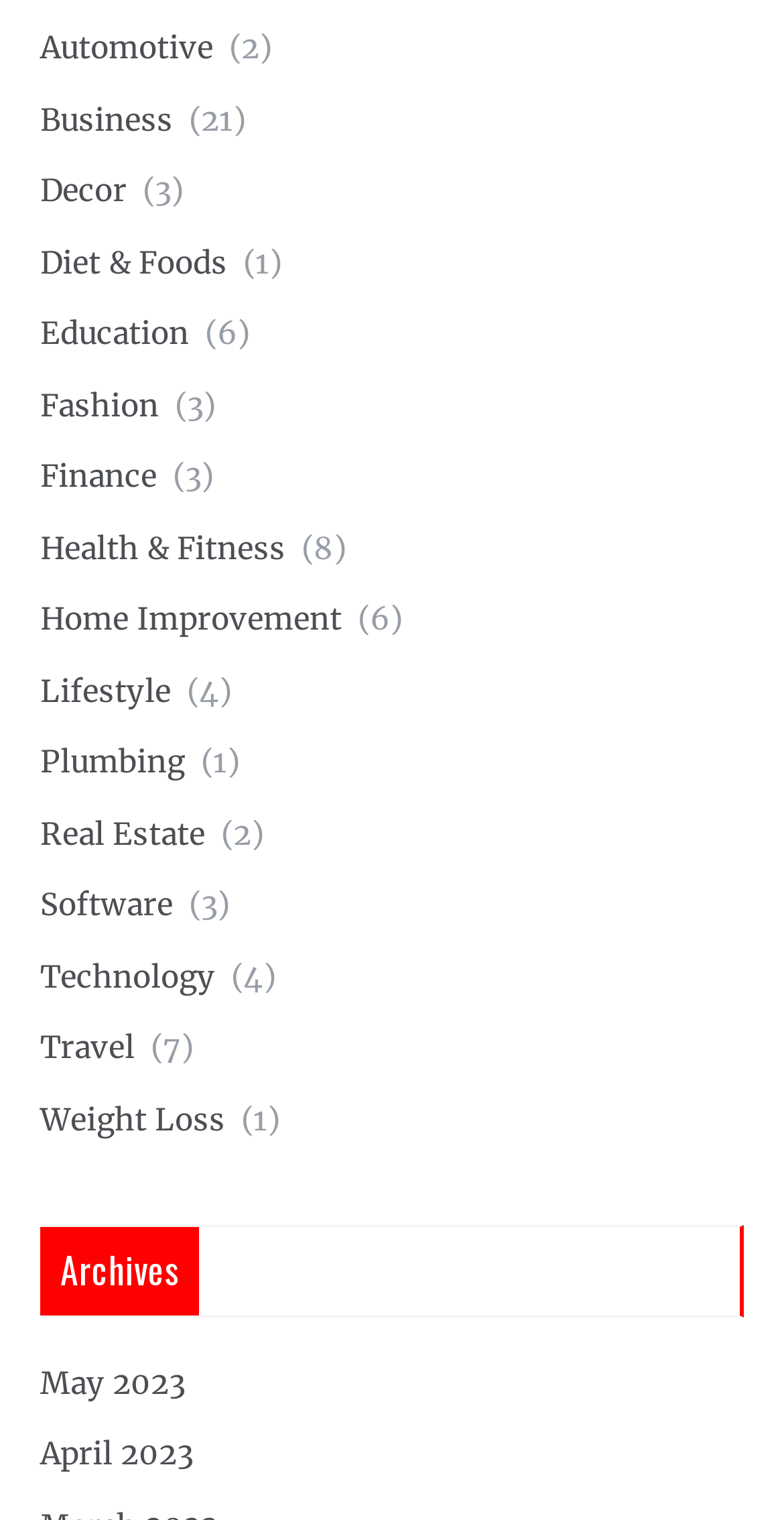Locate the bounding box coordinates of the item that should be clicked to fulfill the instruction: "Read about styling overalls".

None